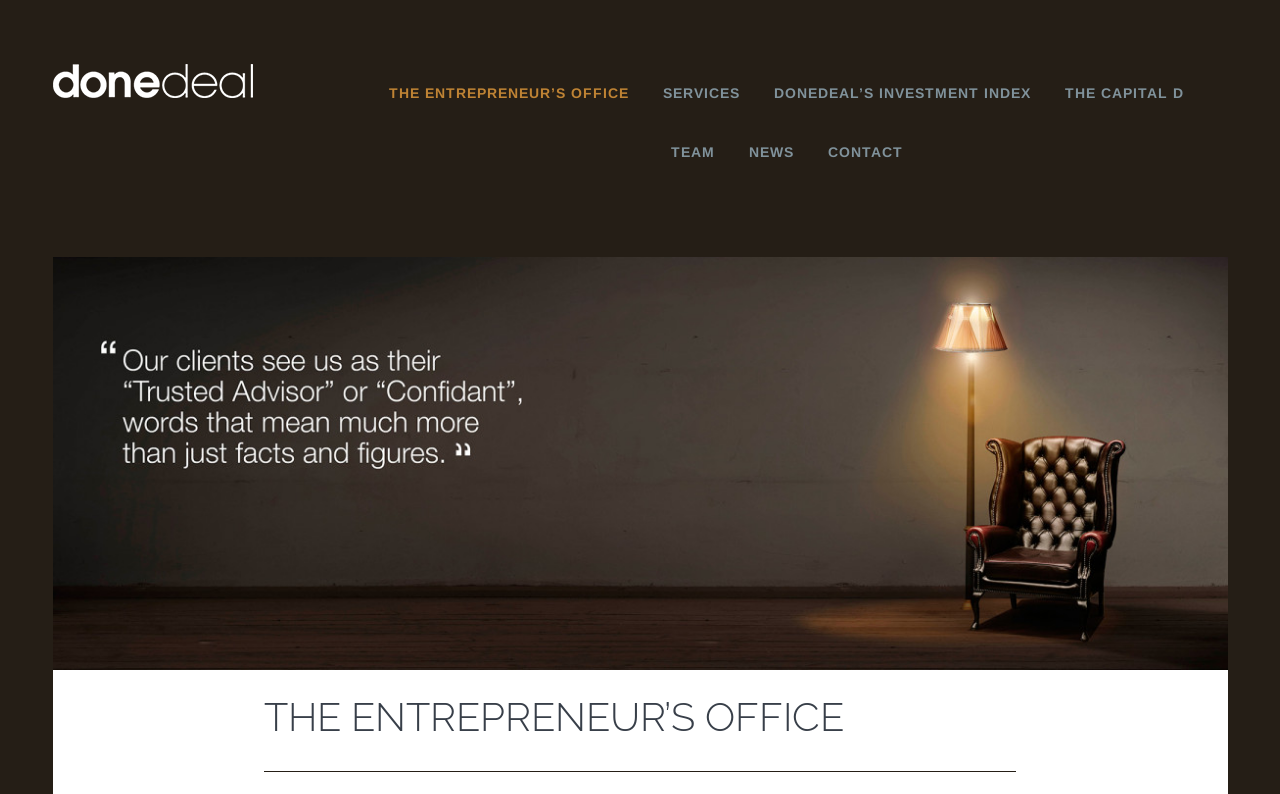What is the purpose of the company?
Answer the question with as much detail as you can, using the image as a reference.

Although the meta description is not directly referenced, the webpage's content suggests that the company provides independent advice to companies, founders, entrepreneurs, and serial entrepreneurs active in the digital economy.